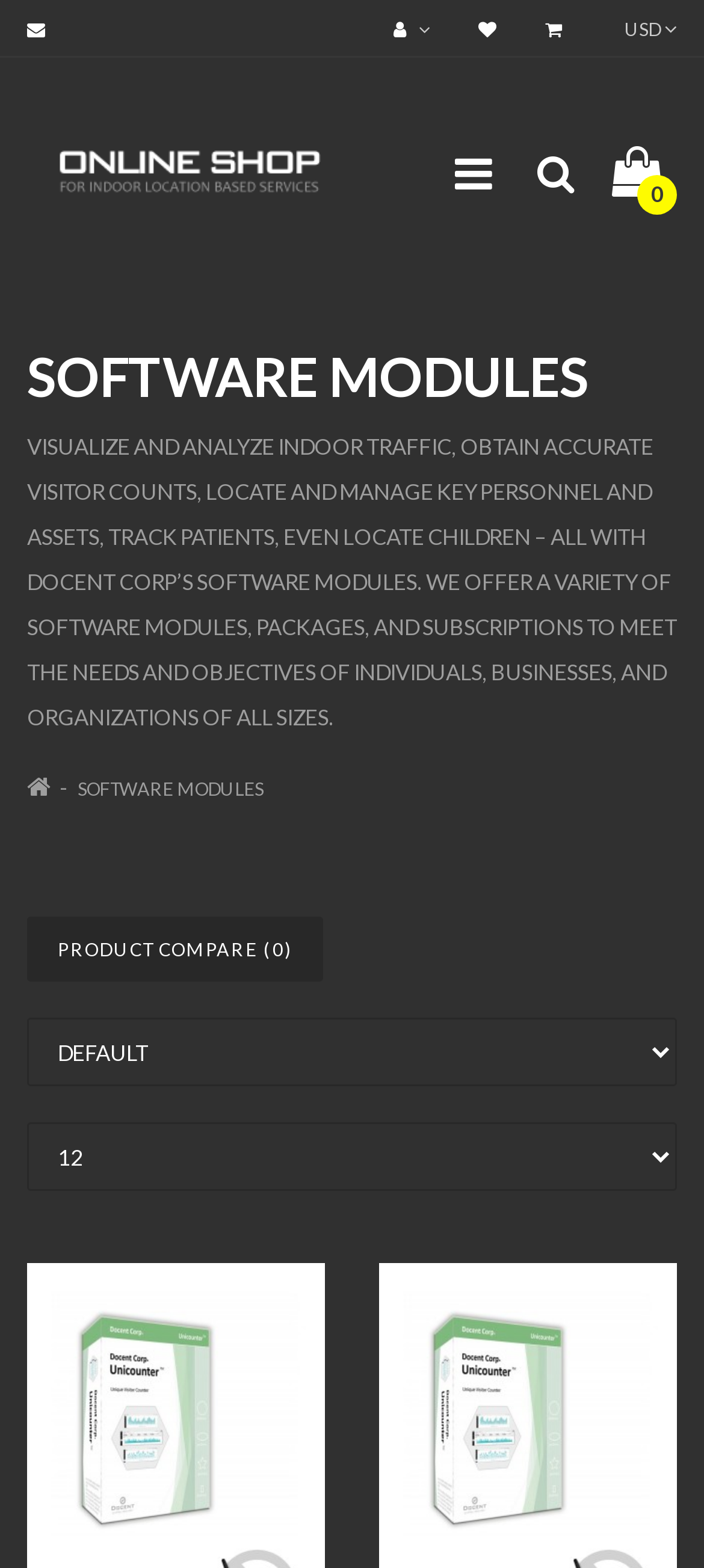Give a short answer to this question using one word or a phrase:
What is the company name mentioned on the webpage?

Docent Corp